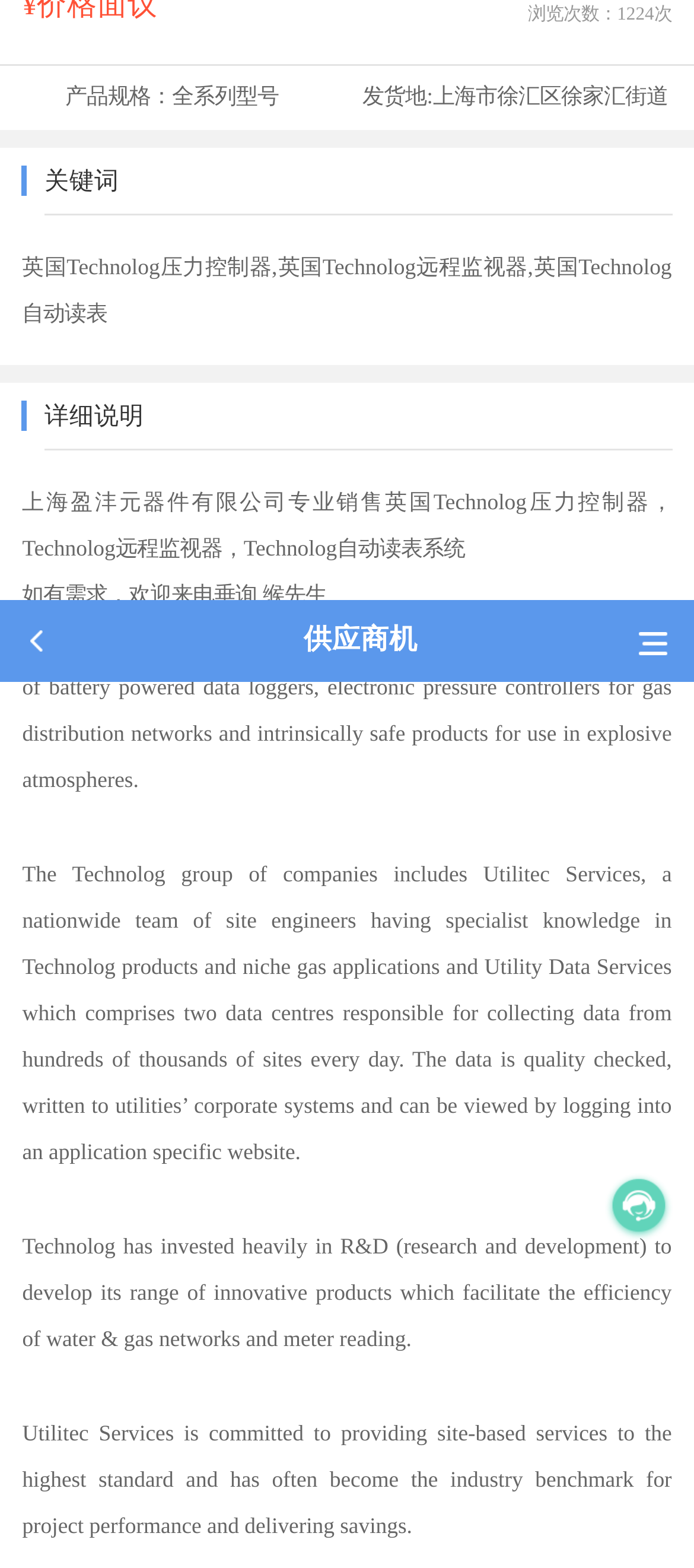Calculate the bounding box coordinates for the UI element based on the following description: "在线QQ". Ensure the coordinates are four float numbers between 0 and 1, i.e., [left, top, right, bottom].

[0.248, 0.329, 0.493, 0.365]